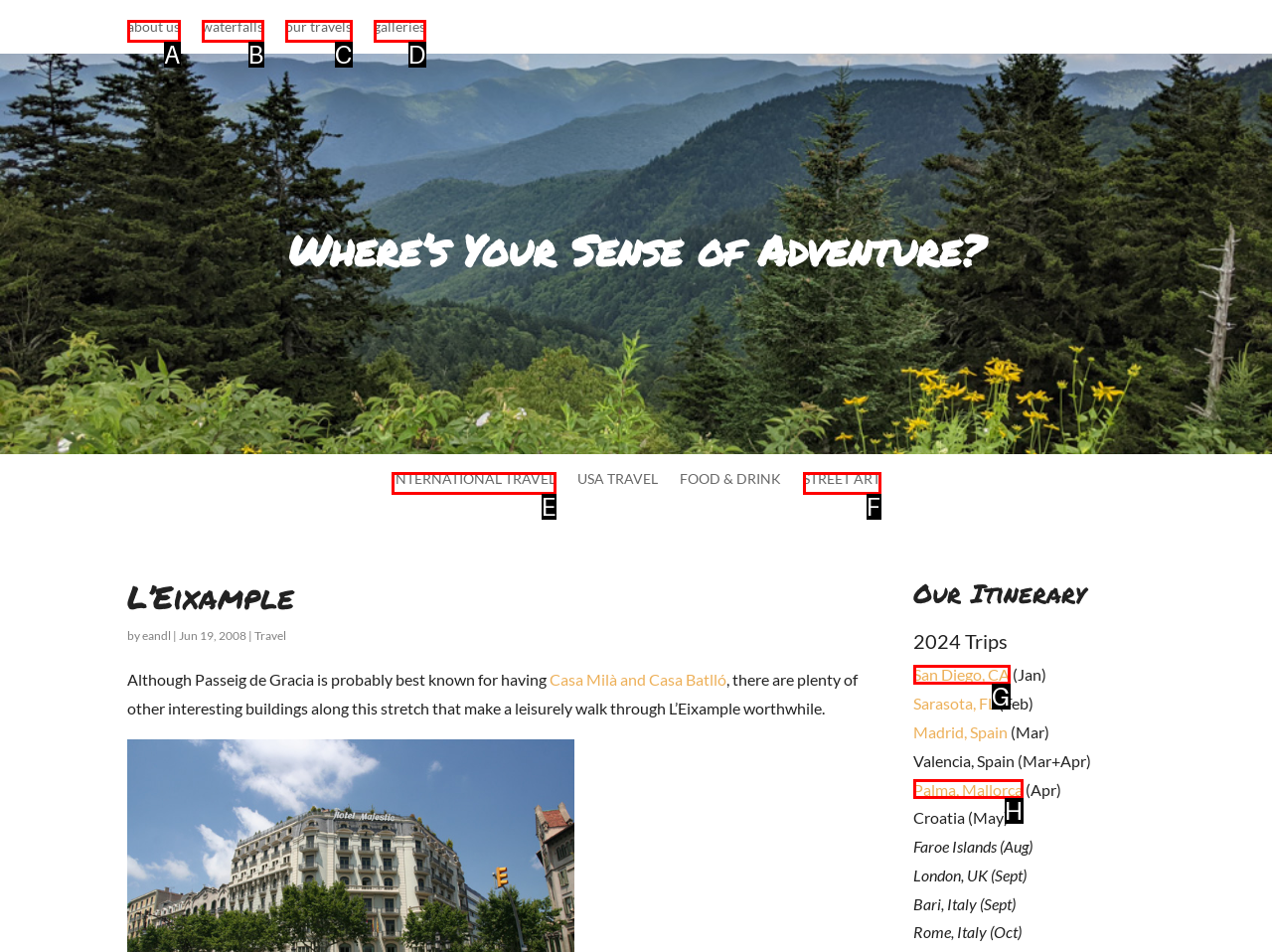Identify the letter of the option to click in order to read about INTERNATIONAL TRAVEL. Answer with the letter directly.

E